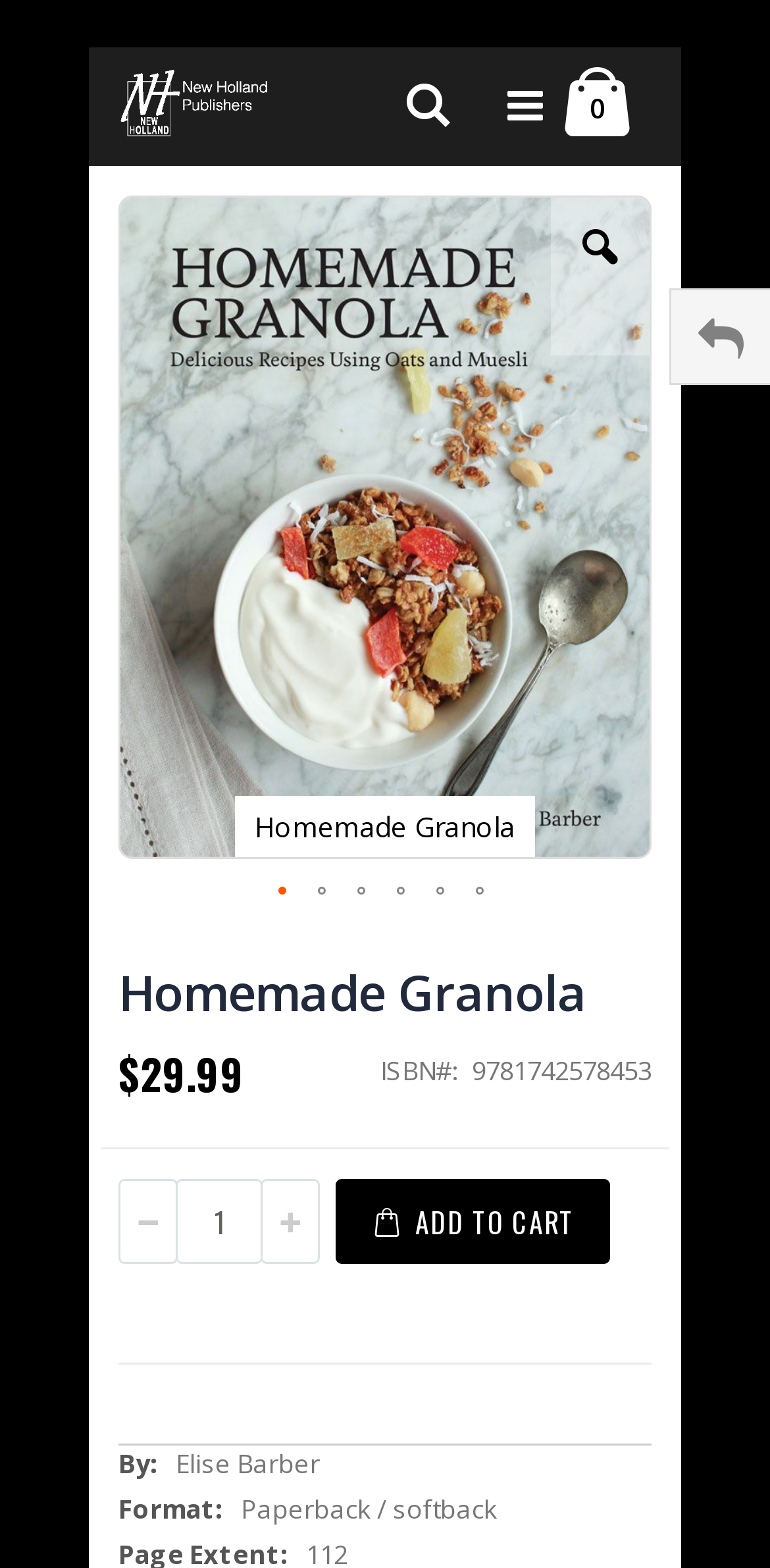Determine the bounding box coordinates for the UI element with the following description: "input value="1" name="qty" title="Qty" value="1"". The coordinates should be four float numbers between 0 and 1, represented as [left, top, right, bottom].

[0.228, 0.712, 0.341, 0.767]